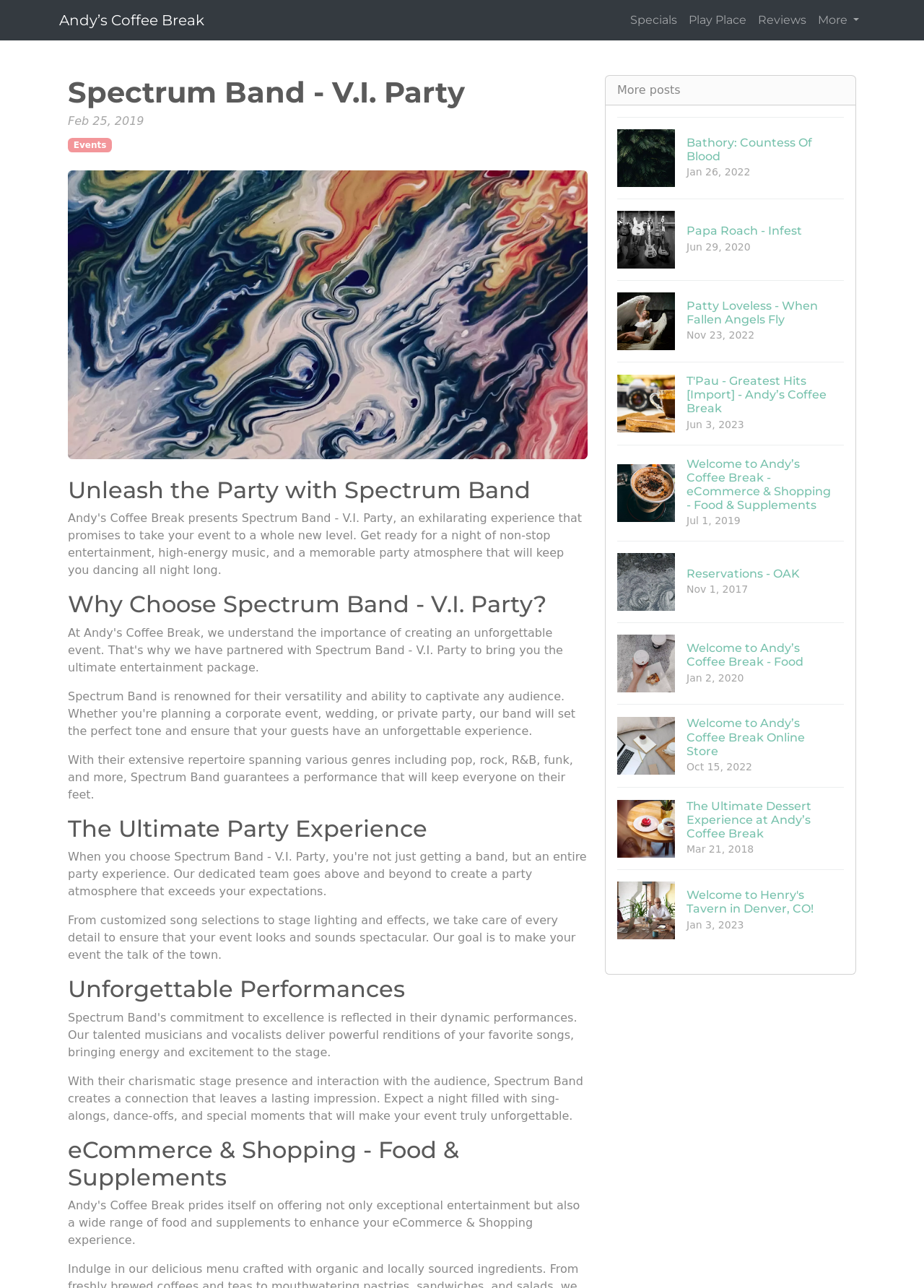Locate the bounding box coordinates of the UI element described by: "Play Place". The bounding box coordinates should consist of four float numbers between 0 and 1, i.e., [left, top, right, bottom].

[0.739, 0.004, 0.814, 0.027]